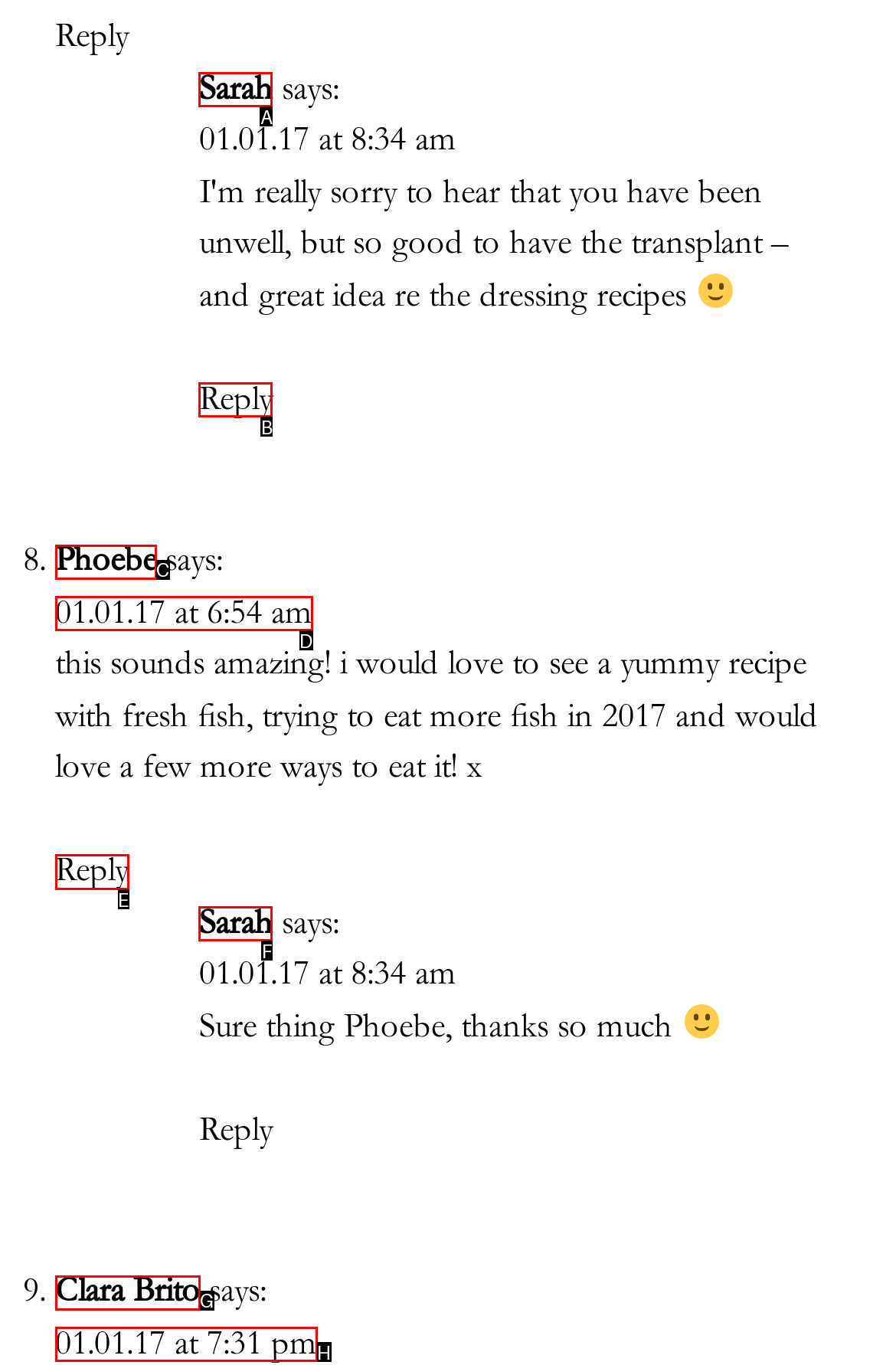Choose the letter that corresponds to the correct button to accomplish the task: Reply to Phoebe
Reply with the letter of the correct selection only.

E